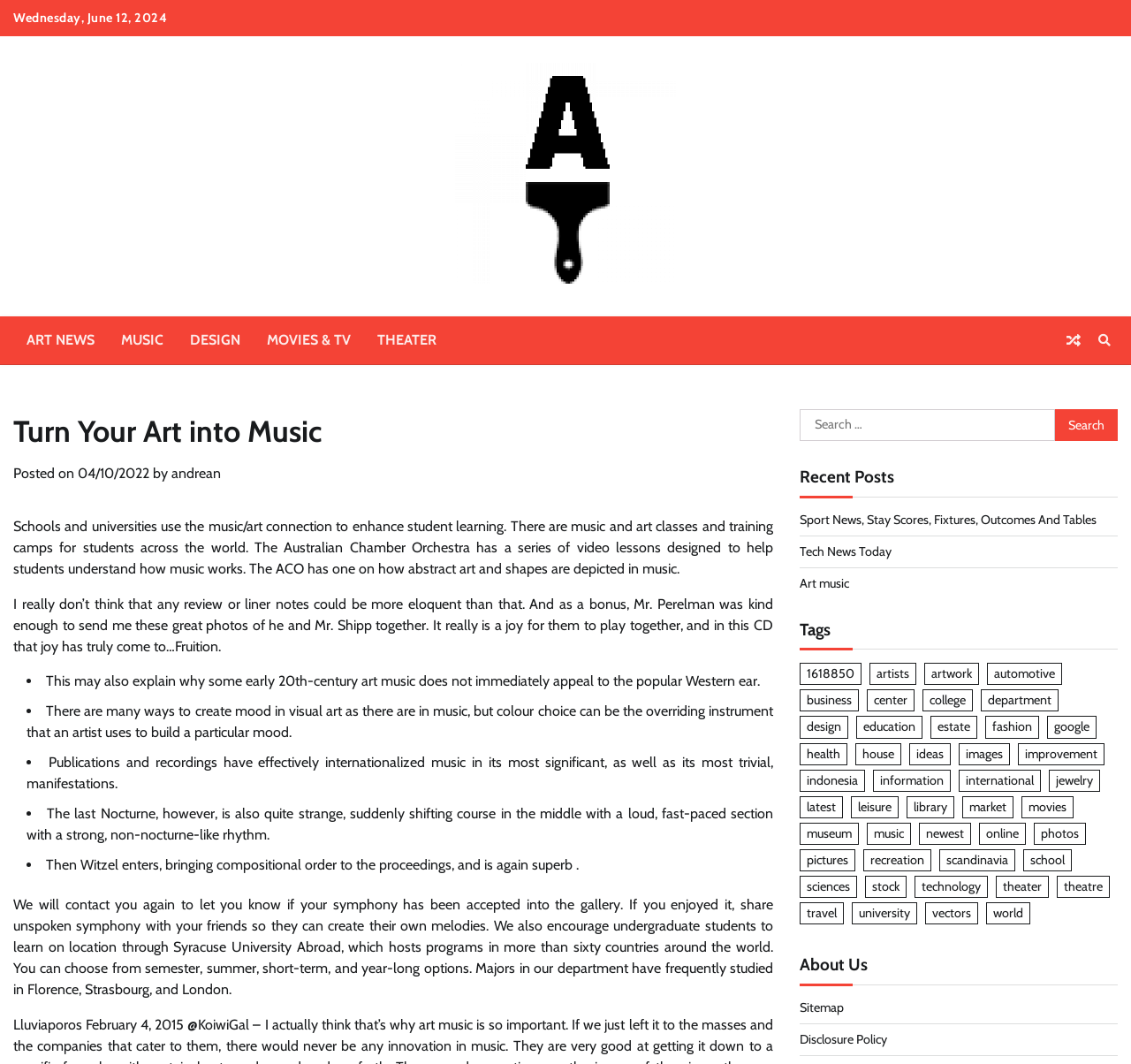Please specify the bounding box coordinates of the region to click in order to perform the following instruction: "Contact the author 'andrean'".

[0.152, 0.437, 0.195, 0.453]